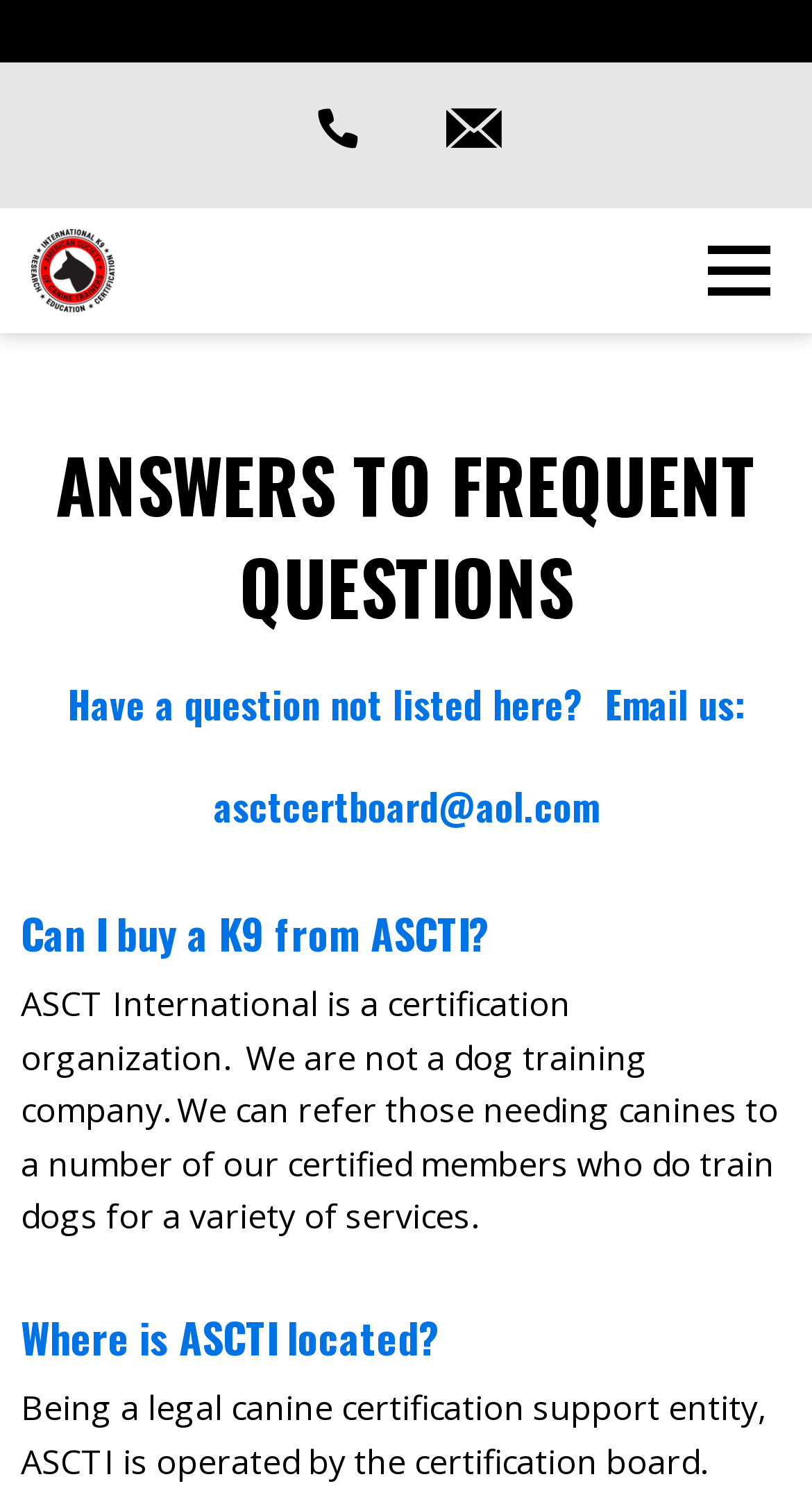What is the email address to contact for questions not listed?
Please use the image to deliver a detailed and complete answer.

The email address is mentioned in the heading that says 'Have a question not listed here? Email us: asctcertboard@aol.com'.